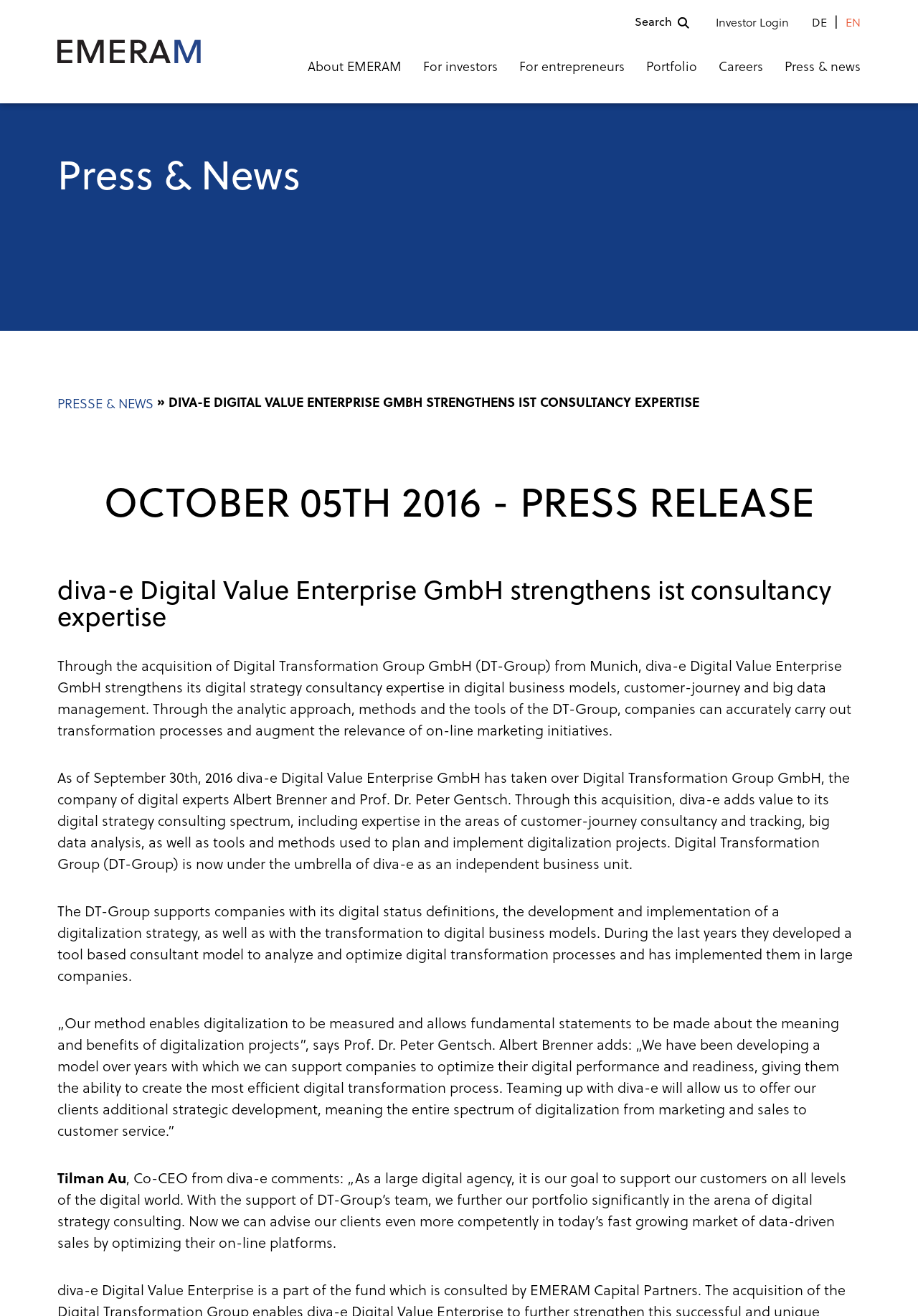Answer the question in one word or a short phrase:
How many paragraphs of text are in the press release?

4